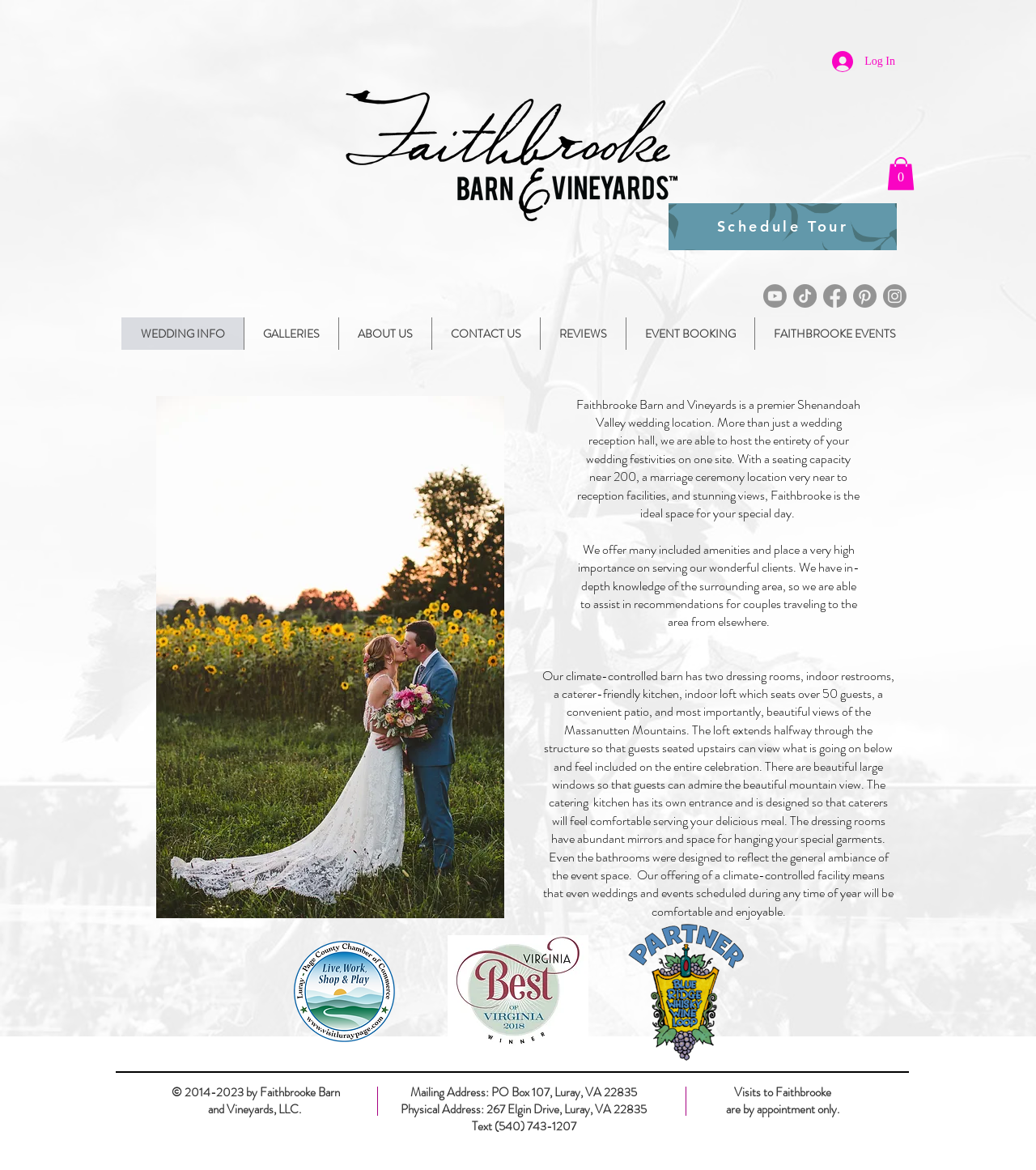Describe all the key features and sections of the webpage thoroughly.

This webpage is about Faithbrooke Barn and Vineyards, a premier wedding venue in Shenandoah Valley. At the top, there is a logo of Faithbrooke Barn and Vineyards, accompanied by a "Log In" button and a "Schedule Tour" link. Below the logo, there is a social bar with links to the venue's social media profiles, including Youtube, TikTok, Facebook, Pinterest, and Instagram.

On the left side, there is a navigation menu with links to different sections of the website, including "WEDDING INFO", "GALLERIES", "ABOUT US", "CONTACT US", "REVIEWS", and "EVENT BOOKING". 

The main content of the webpage is divided into three sections. The first section features a large image of the venue, accompanied by a description of the venue's amenities and services. The second section provides more details about the venue's facilities, including its climate-controlled barn, dressing rooms, kitchen, and patio. The third section displays several logos and badges, including the LPCCC Logo and the Best of Virginia 2018 winners badge.

At the bottom of the webpage, there is a footer section with copyright information, mailing and physical addresses, phone number, and a note that visits to the venue are by appointment only.